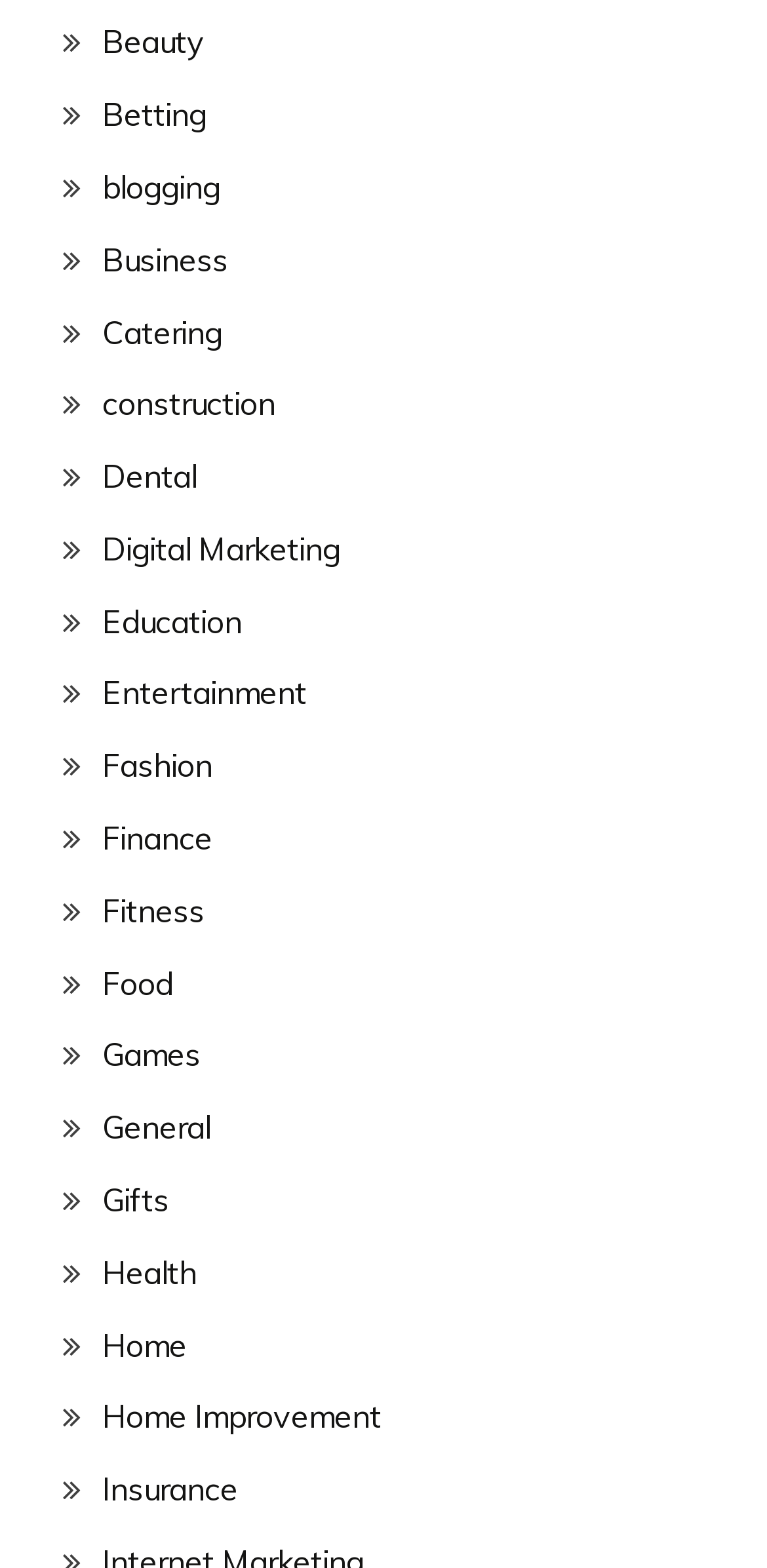Respond to the question below with a single word or phrase: Are there any categories related to food?

Yes